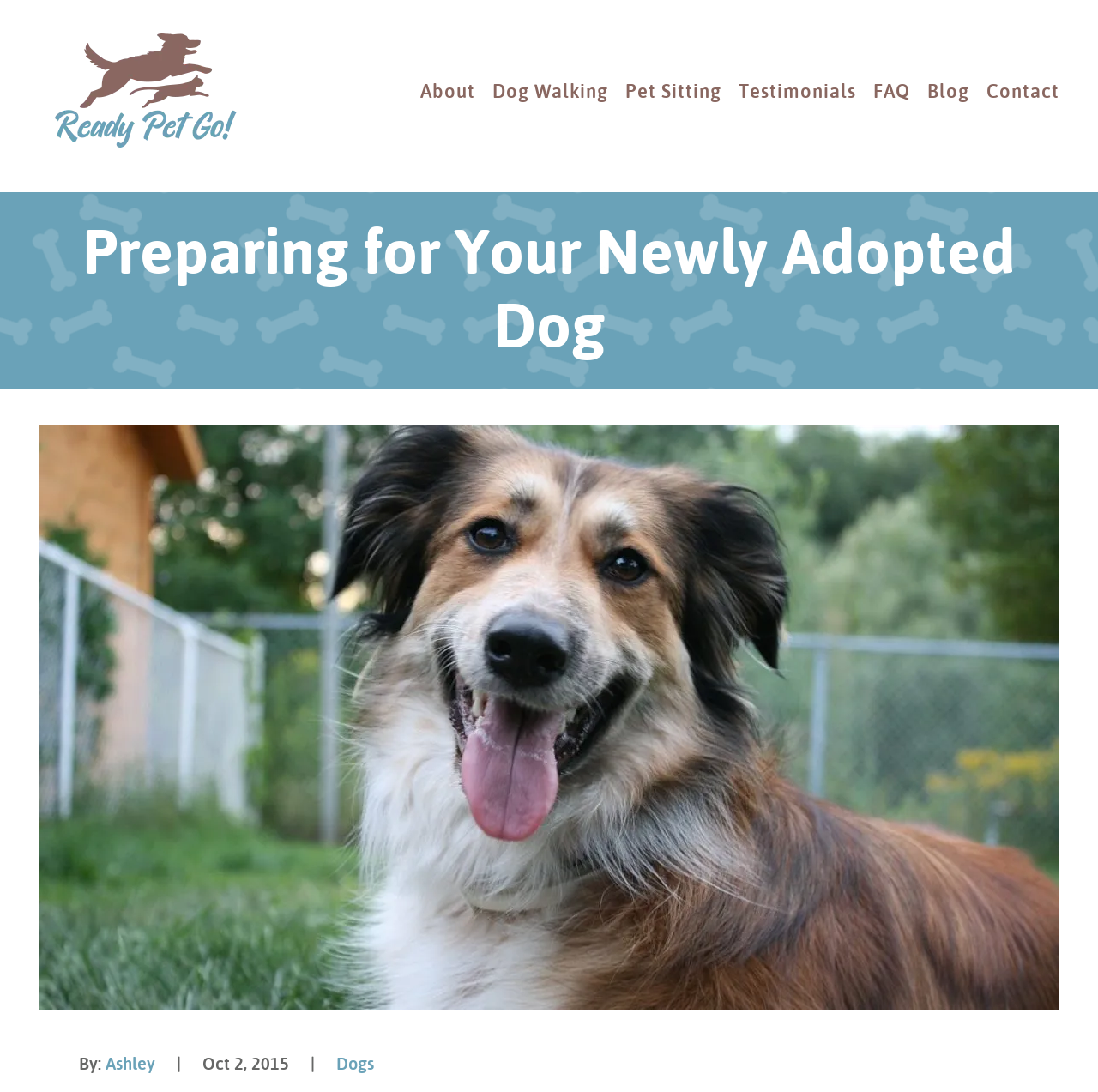Identify and provide the bounding box coordinates of the UI element described: "Pet Sitting". The coordinates should be formatted as [left, top, right, bottom], with each number being a float between 0 and 1.

[0.57, 0.072, 0.657, 0.094]